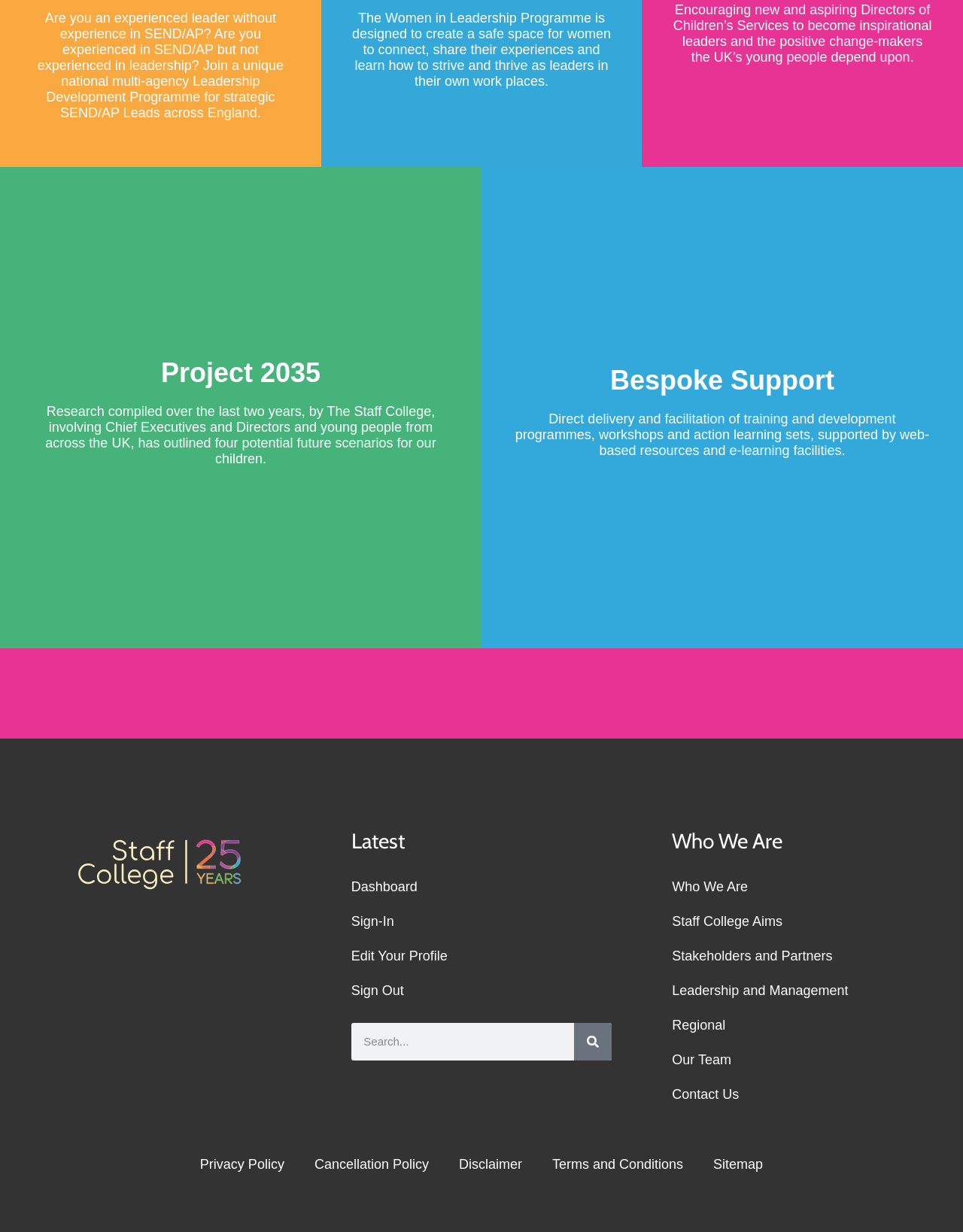What is the name of the research project?
Based on the screenshot, provide your answer in one word or phrase.

Project 2035